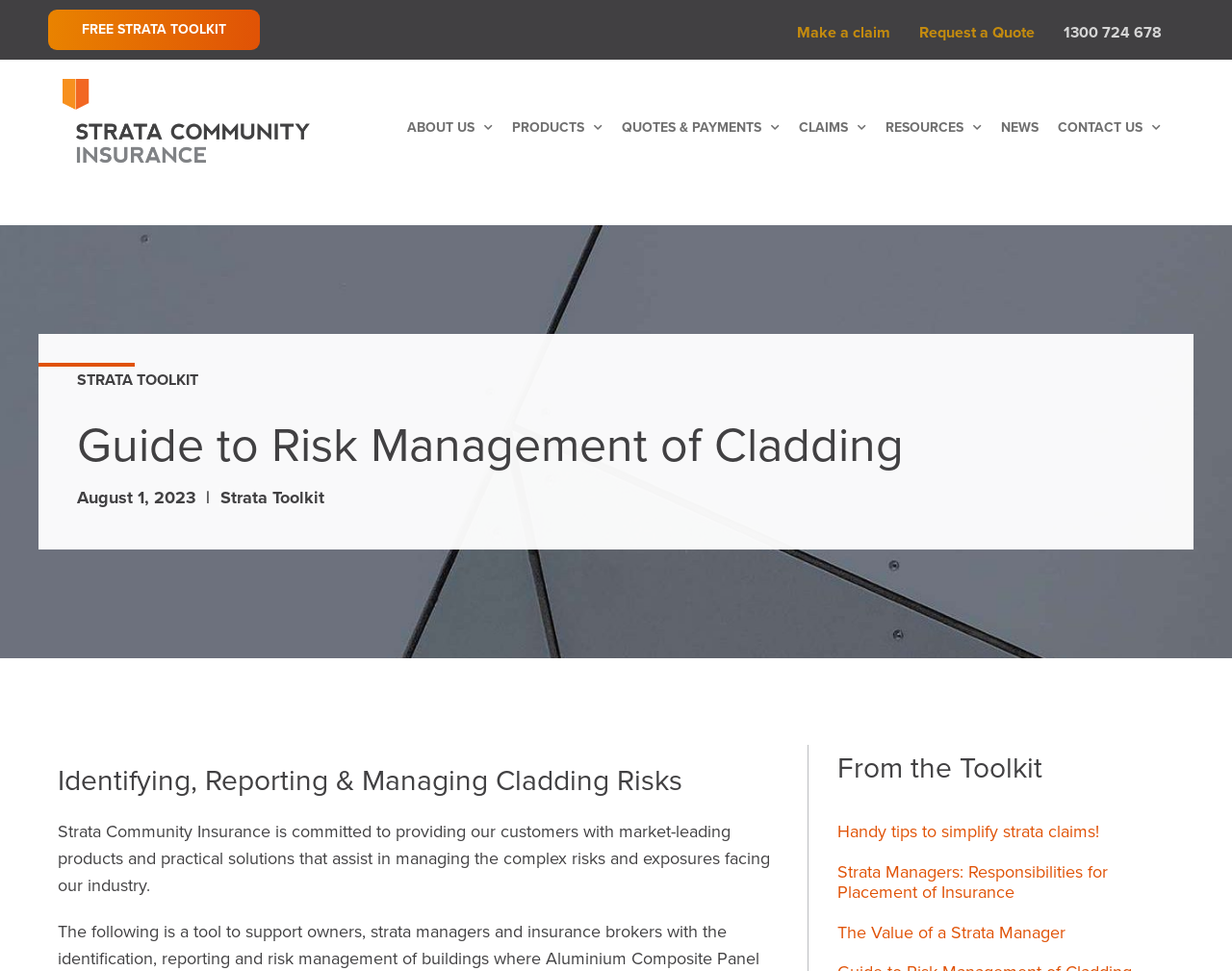What is the format of the articles on this webpage?
Based on the image content, provide your answer in one word or a short phrase.

List of links